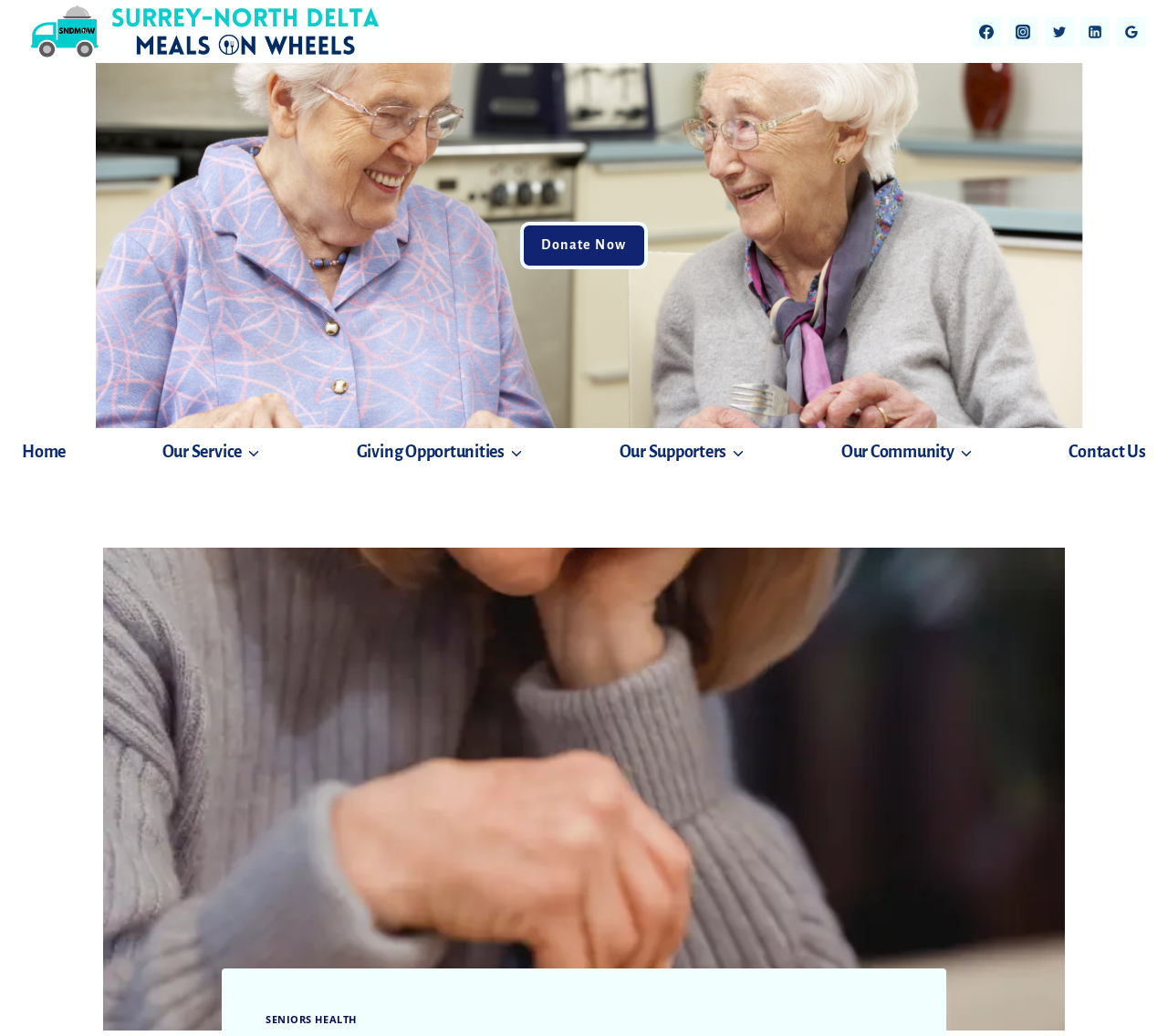Find the bounding box coordinates for the area you need to click to carry out the instruction: "Click on Facebook". The coordinates should be four float numbers between 0 and 1, indicated as [left, top, right, bottom].

[0.832, 0.016, 0.857, 0.044]